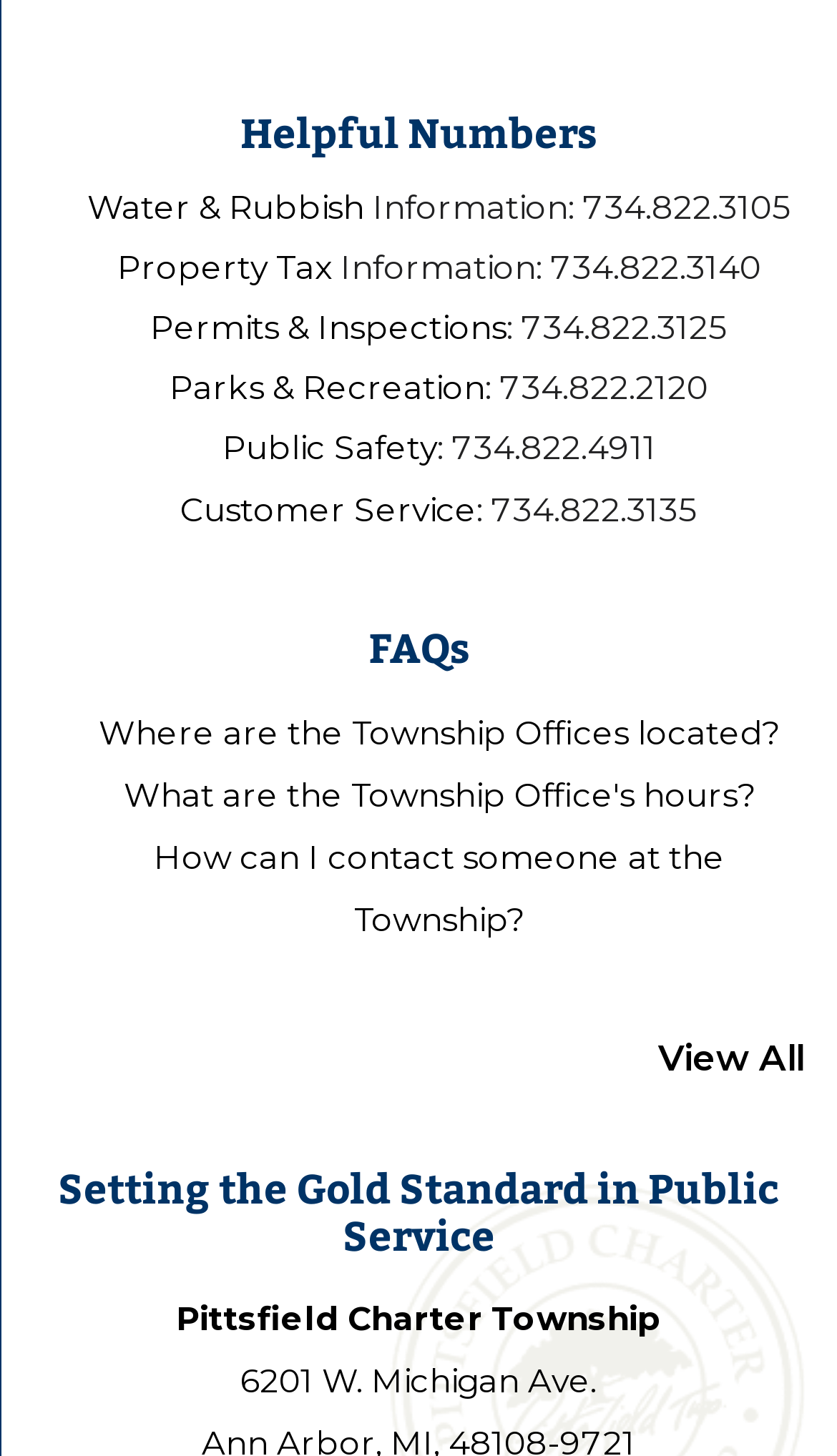How many FAQs are listed on the webpage?
Analyze the image and provide a thorough answer to the question.

I counted the number of FAQs listed on the webpage by looking at the 'FAQs' section, where three questions are listed: 'Where are the Township Offices located?', 'What are the Township Office's hours?', and 'How can I contact someone at the Township?'.